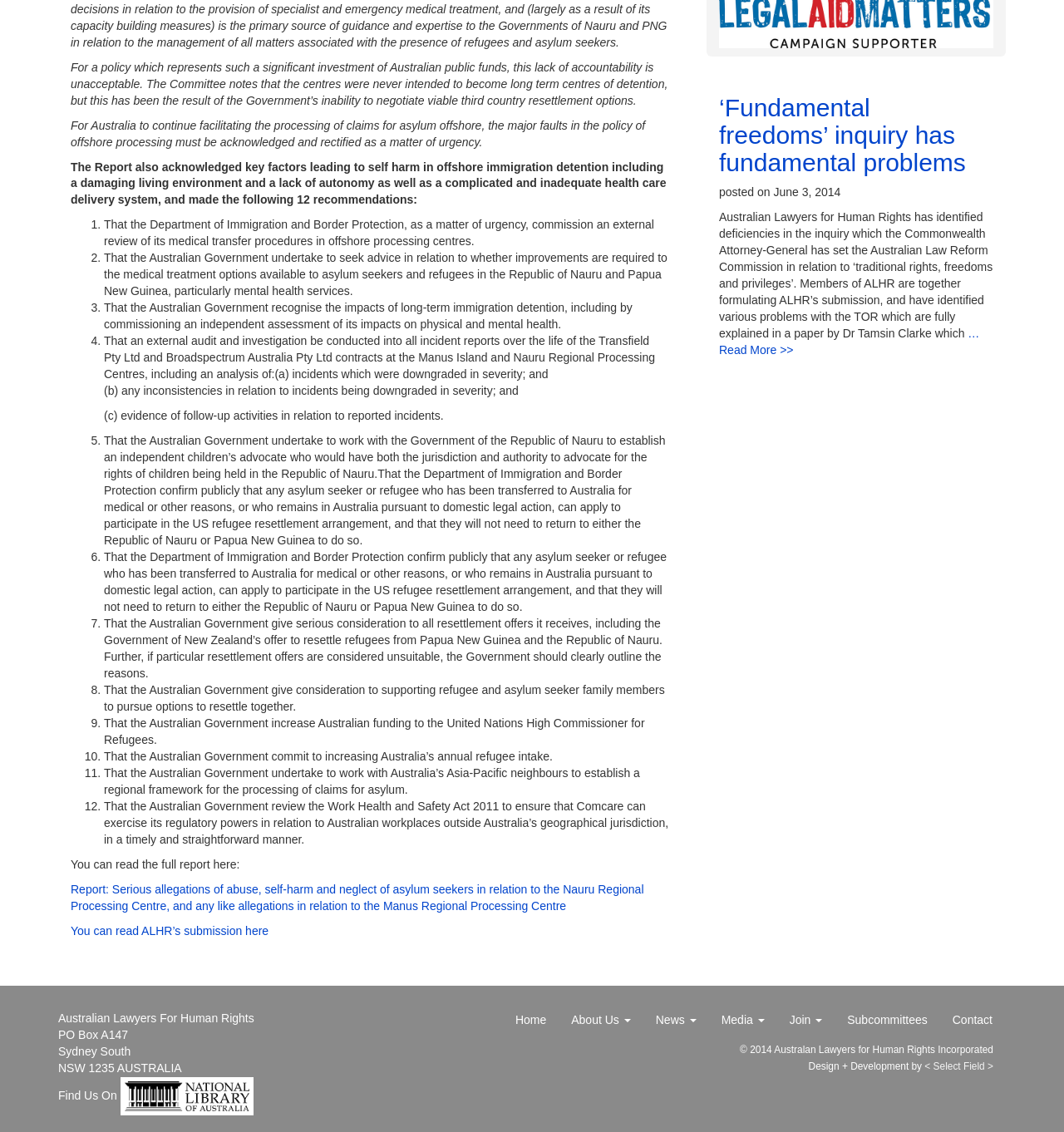Can you find the bounding box coordinates for the element that needs to be clicked to execute this instruction: "Contact Australian Lawyers for Human Rights"? The coordinates should be given as four float numbers between 0 and 1, i.e., [left, top, right, bottom].

[0.883, 0.893, 0.945, 0.919]